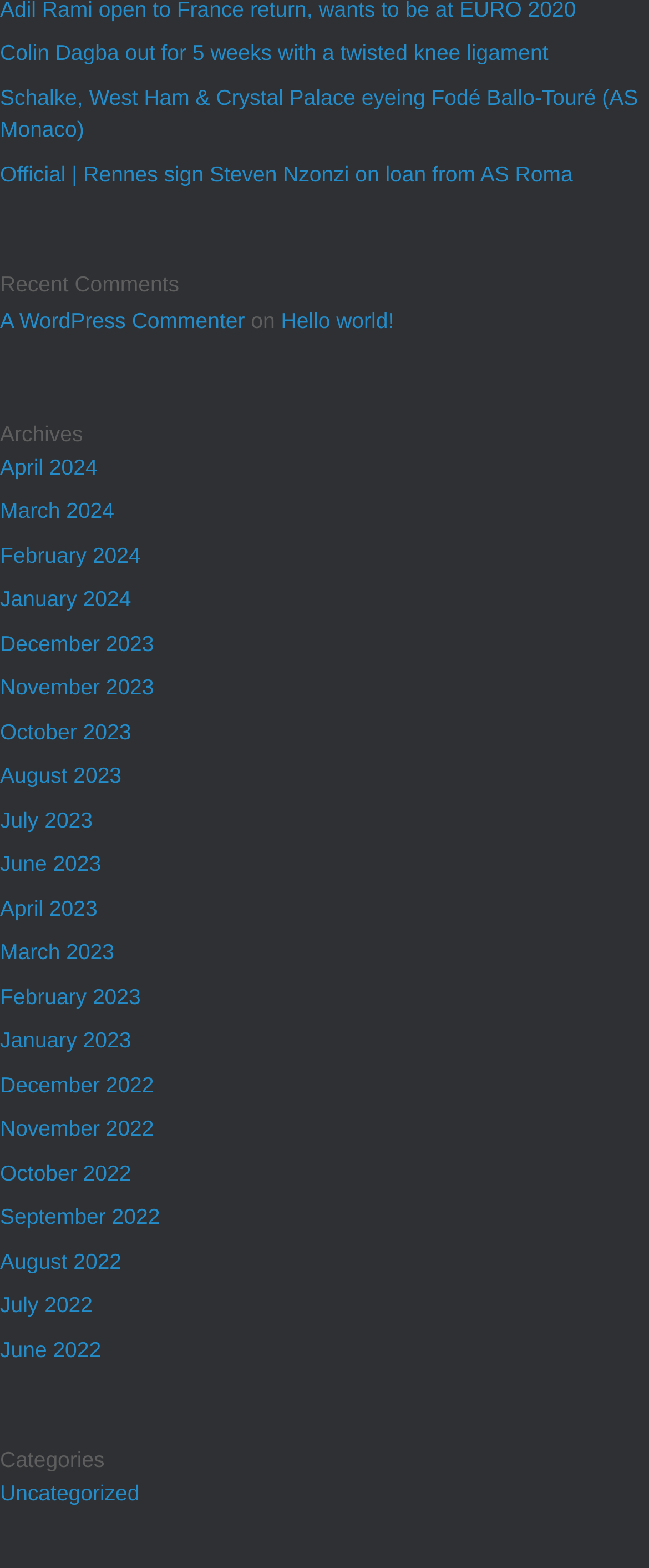Based on the element description A WordPress Commenter, identify the bounding box coordinates for the UI element. The coordinates should be in the format (top-left x, top-left y, bottom-right x, bottom-right y) and within the 0 to 1 range.

[0.0, 0.196, 0.377, 0.212]